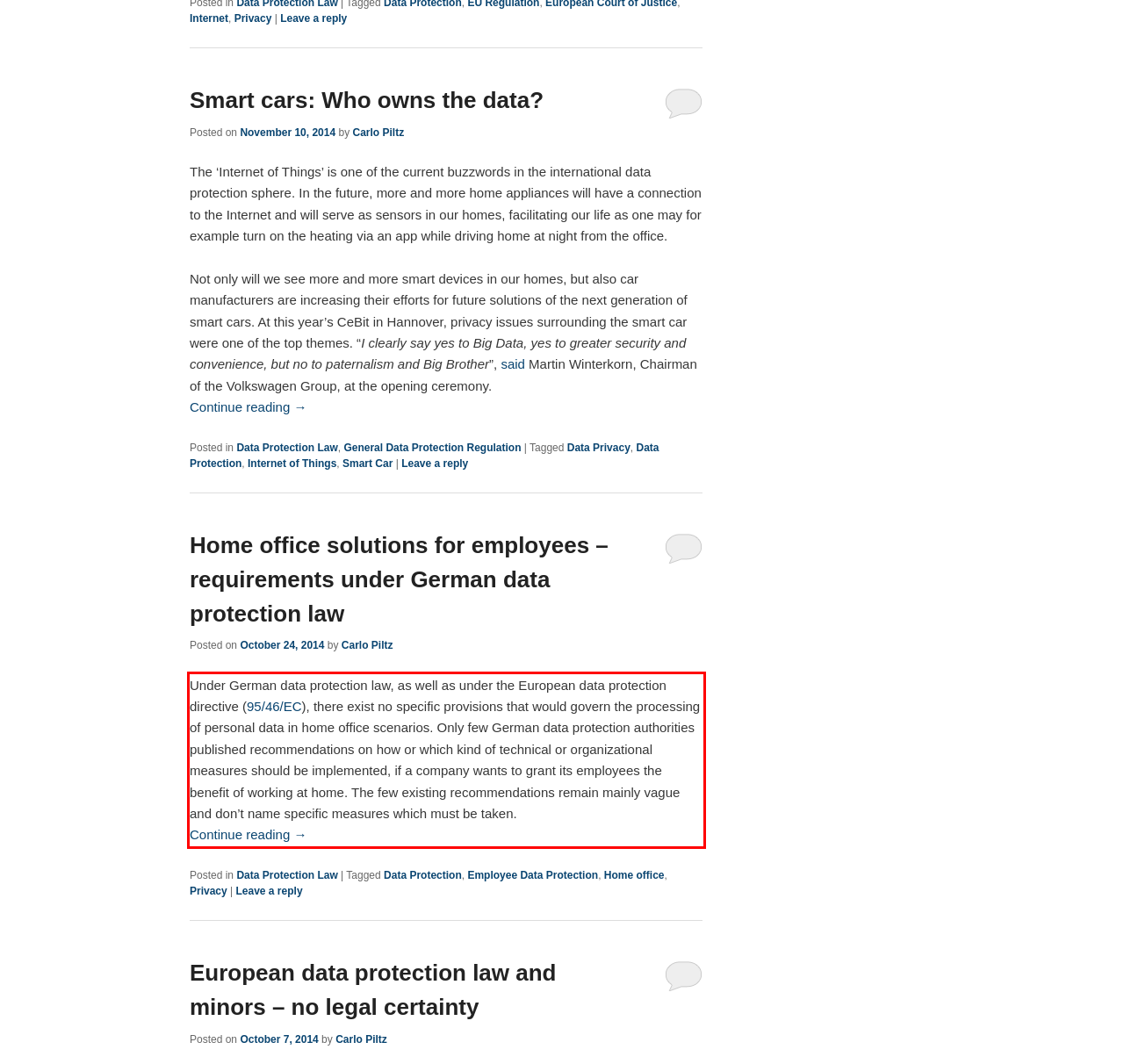Given a screenshot of a webpage containing a red rectangle bounding box, extract and provide the text content found within the red bounding box.

Under German data protection law, as well as under the European data protection directive (95/46/EC), there exist no specific provisions that would govern the processing of personal data in home office scenarios. Only few German data protection authorities published recommendations on how or which kind of technical or organizational measures should be implemented, if a company wants to grant its employees the benefit of working at home. The few existing recommendations remain mainly vague and don’t name specific measures which must be taken. Continue reading →